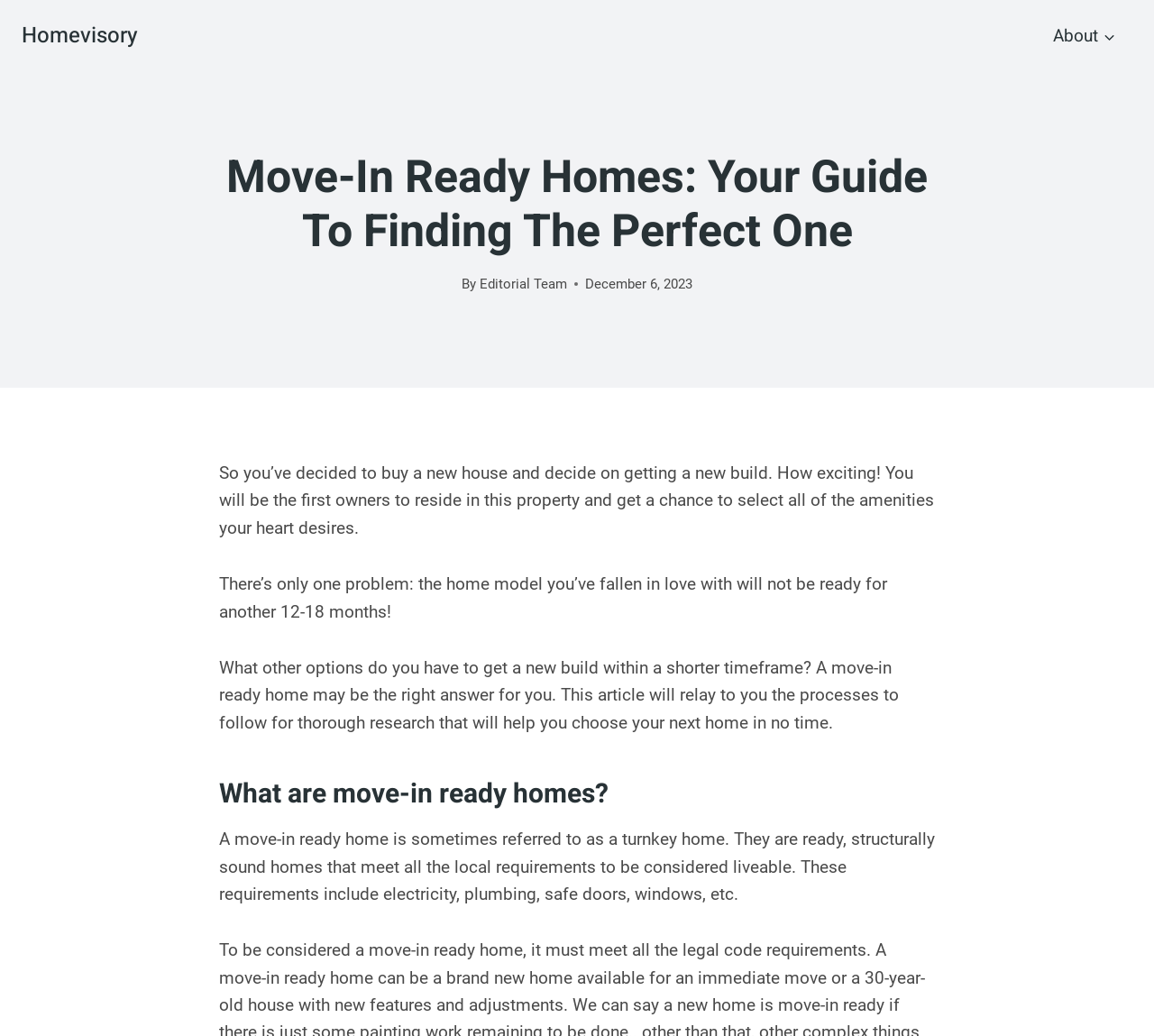From the image, can you give a detailed response to the question below:
Why might a home model not be ready for another 12-18 months?

The webpage mentions that the home model you've fallen in love with will not be ready for another 12-18 months, implying that it's still under construction and not yet complete.